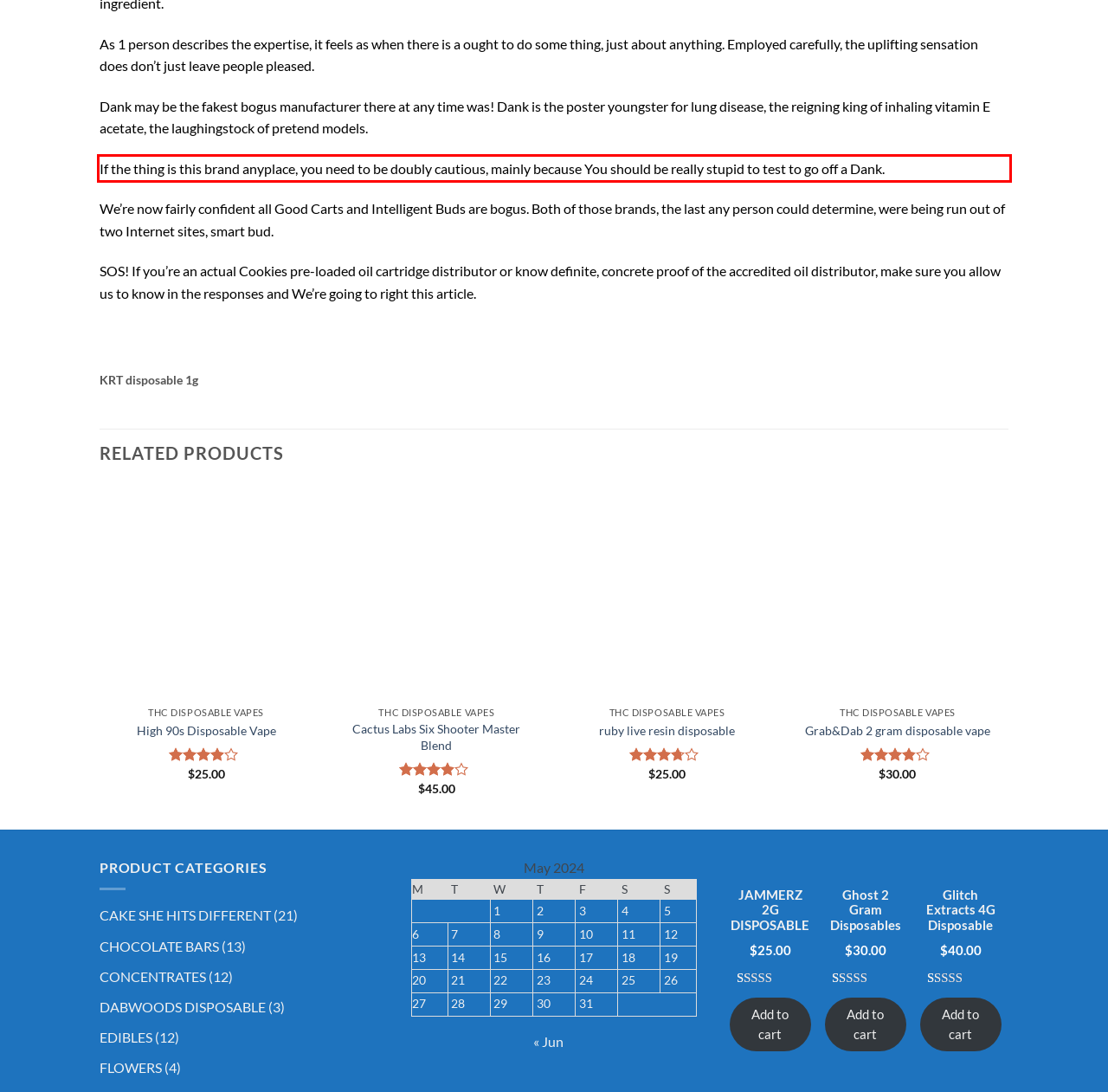Given a screenshot of a webpage, identify the red bounding box and perform OCR to recognize the text within that box.

If the thing is this brand anyplace, you need to be doubly cautious, mainly because You should be really stupid to test to go off a Dank.